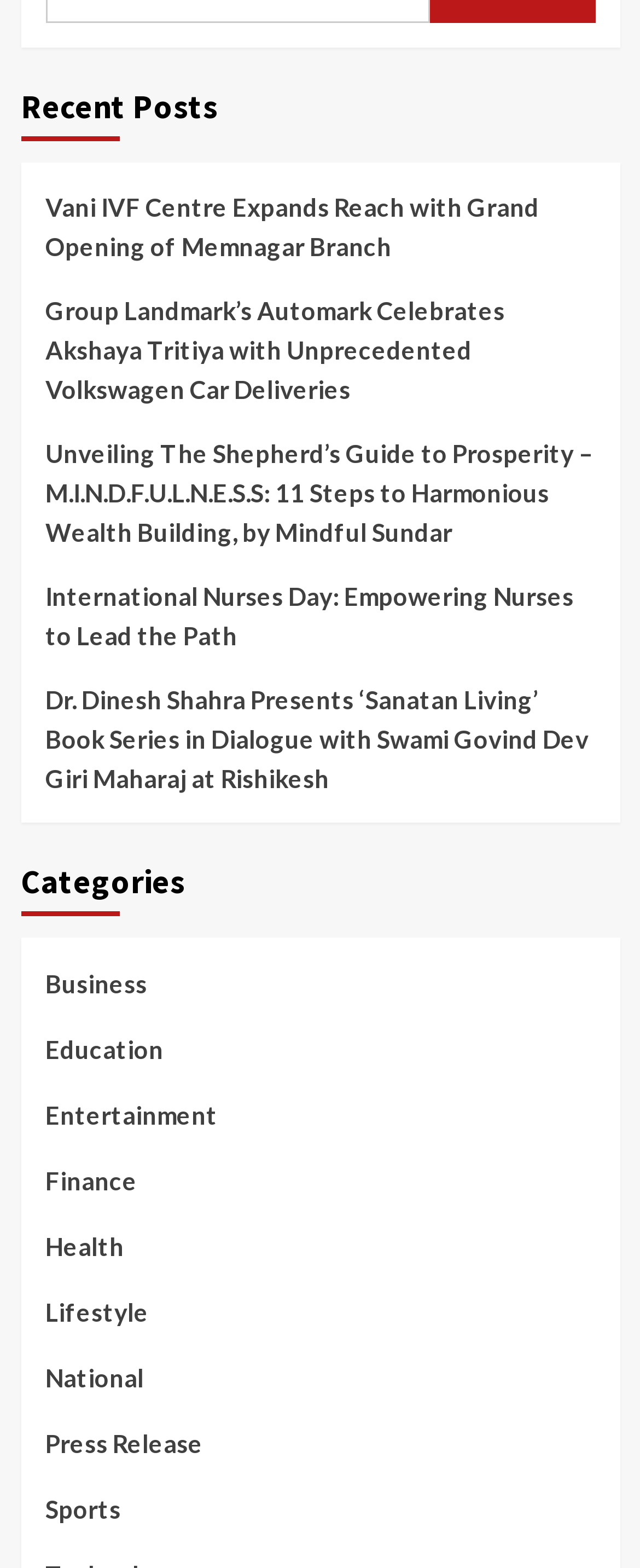Can you determine the bounding box coordinates of the area that needs to be clicked to fulfill the following instruction: "Explore Business news"?

[0.071, 0.614, 0.229, 0.655]